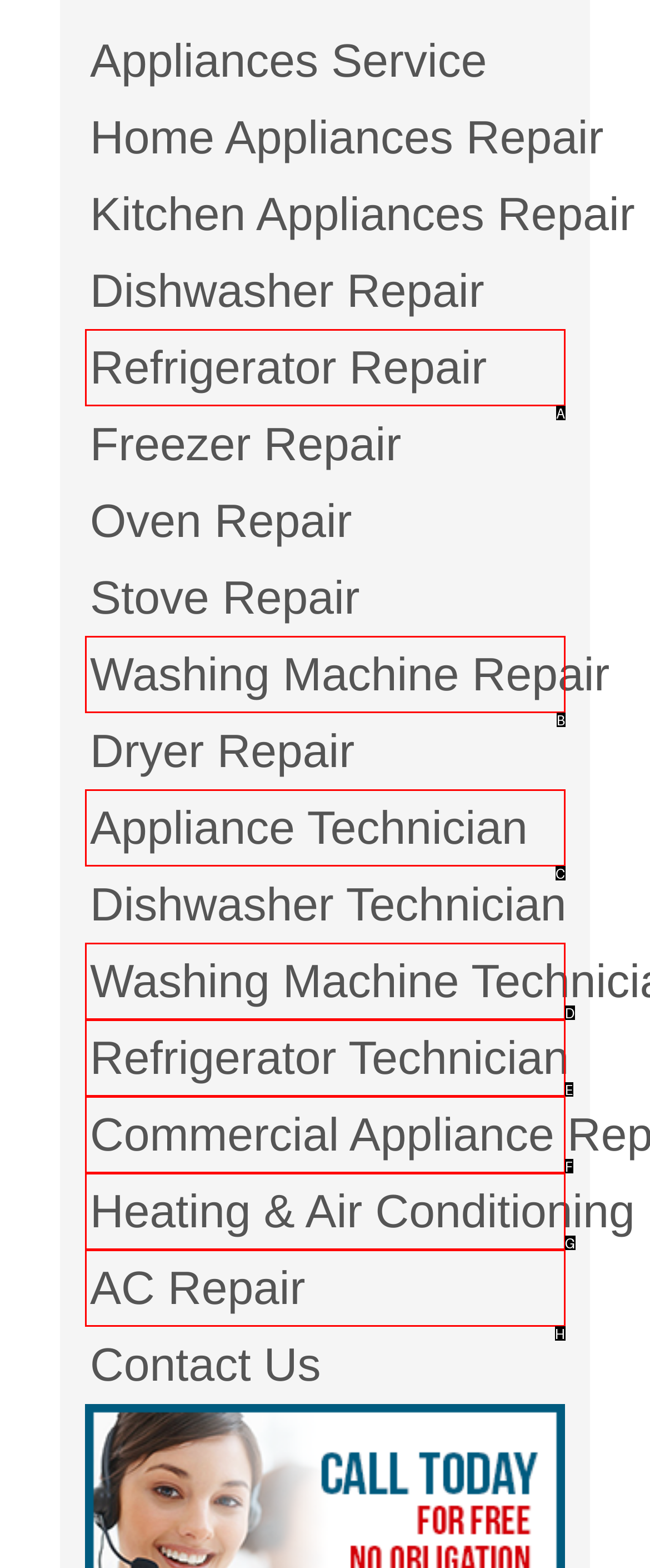Tell me which one HTML element best matches the description: Heating & Air Conditioning Repair Answer with the option's letter from the given choices directly.

G